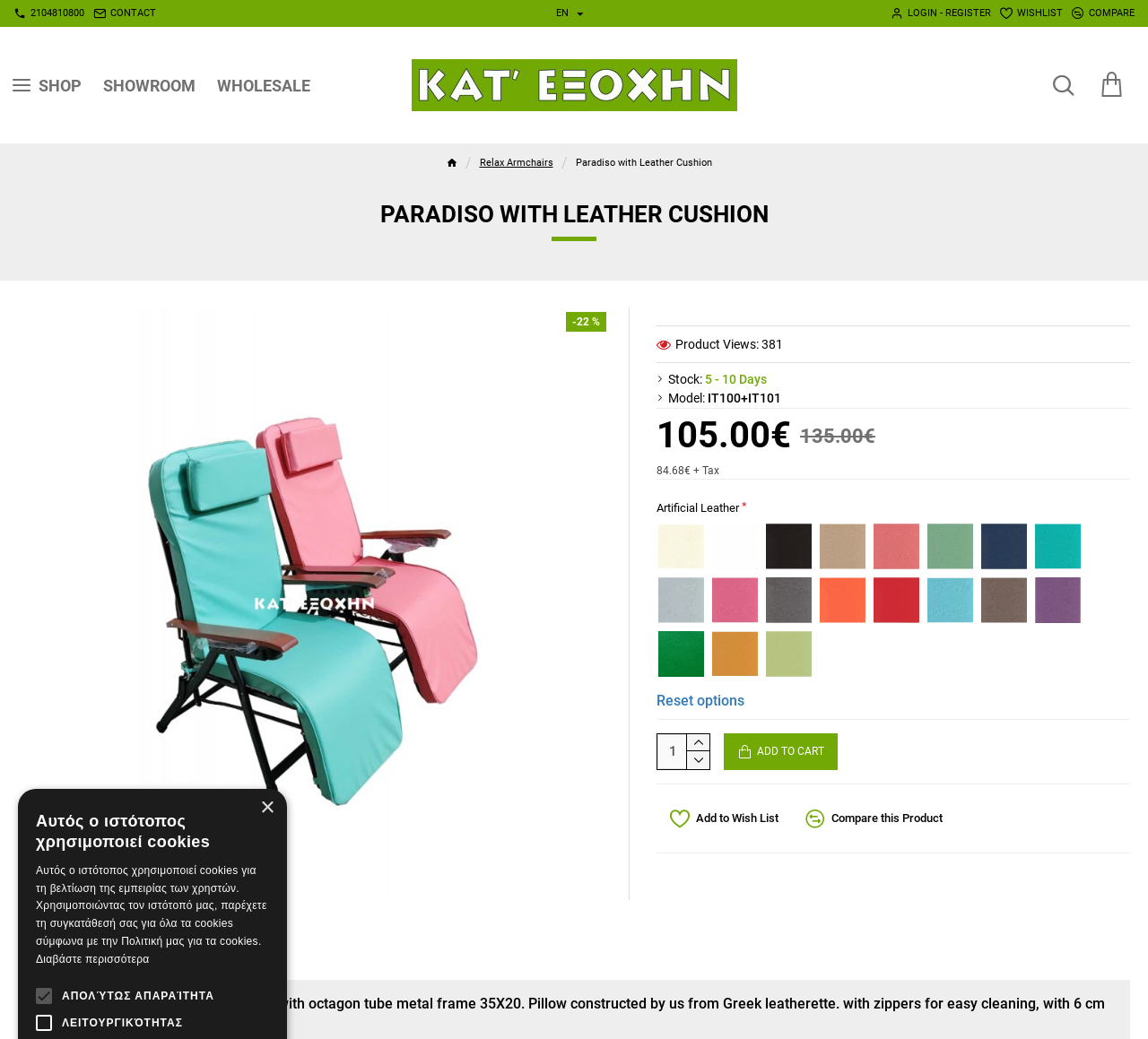Please determine the bounding box coordinates for the UI element described here. Use the format (top-left x, top-left y, bottom-right x, bottom-right y) with values bounded between 0 and 1: 0 item(s) - 0.00€ 0

[0.945, 0.056, 0.992, 0.108]